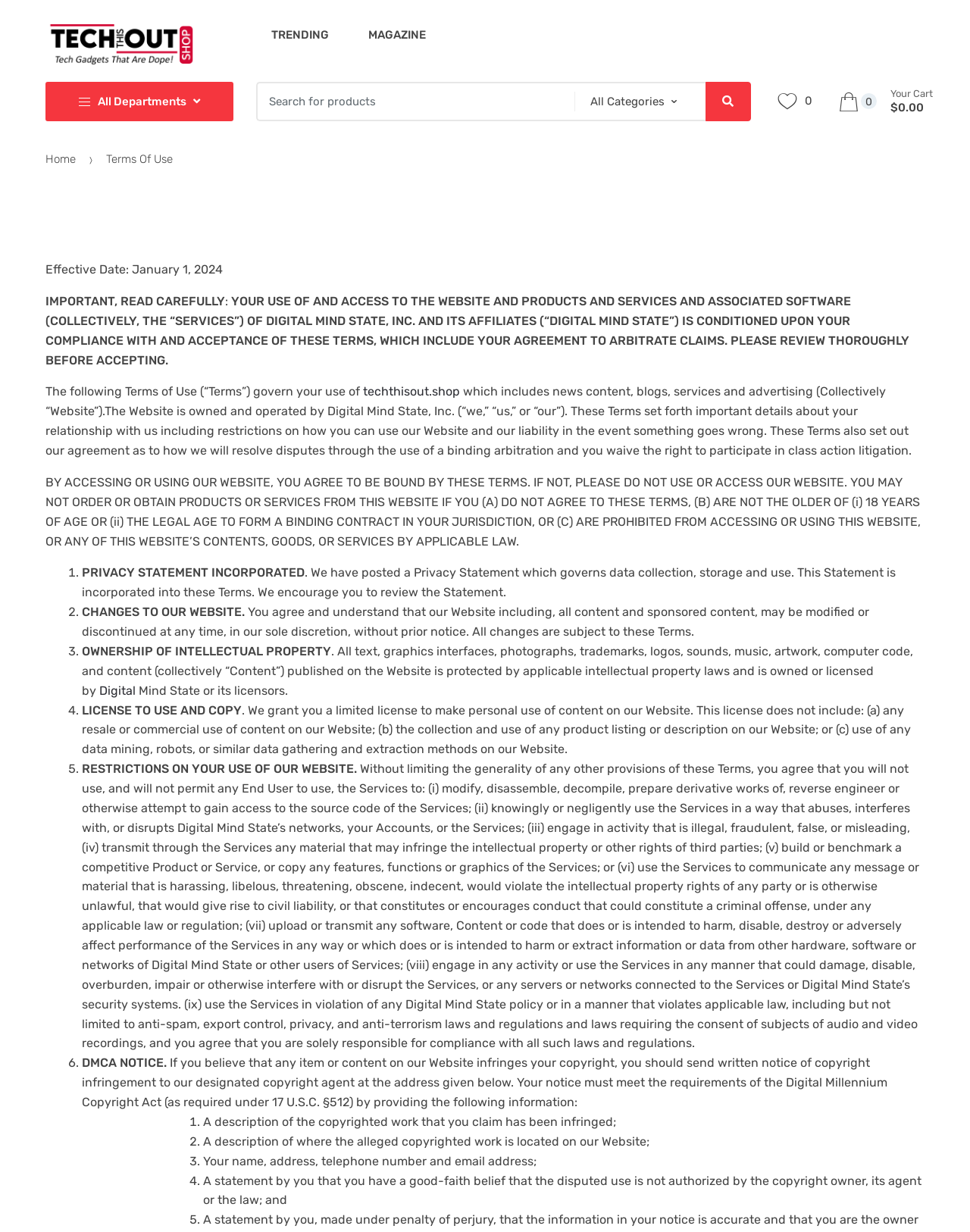Analyze the image and deliver a detailed answer to the question: What is the owner of the intellectual property on the Website?

I found the answer by reading the StaticText element with the text 'All text, graphics interfaces, photographs, trademarks, logos, sounds, music, artwork, computer code, and content (collectively “Content”) published on the Website is protected by applicable intellectual property laws and is owned or licensed by Digital Mind State or its licensors.'.